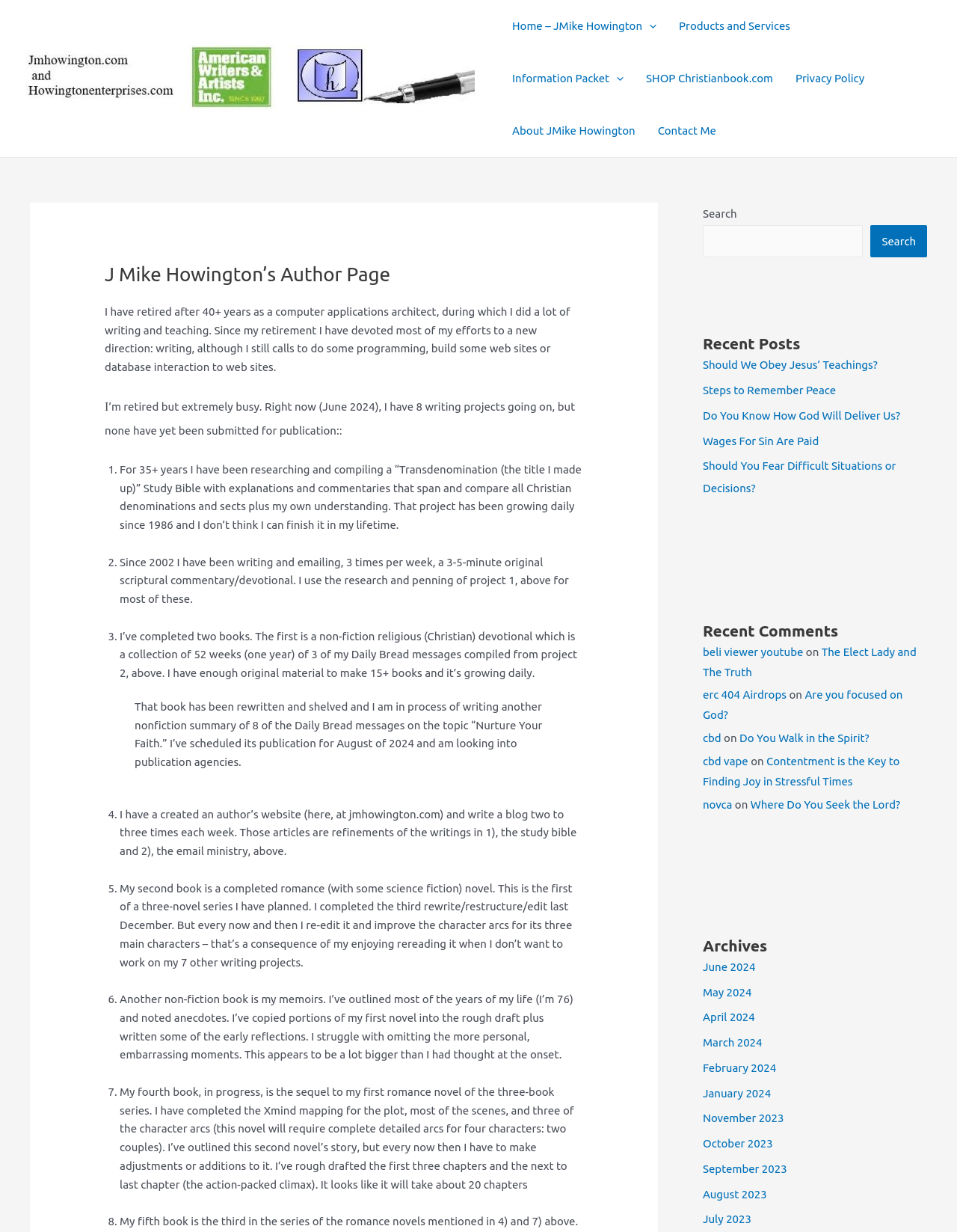What is the author's occupation?
Please answer using one word or phrase, based on the screenshot.

Computer applications architect